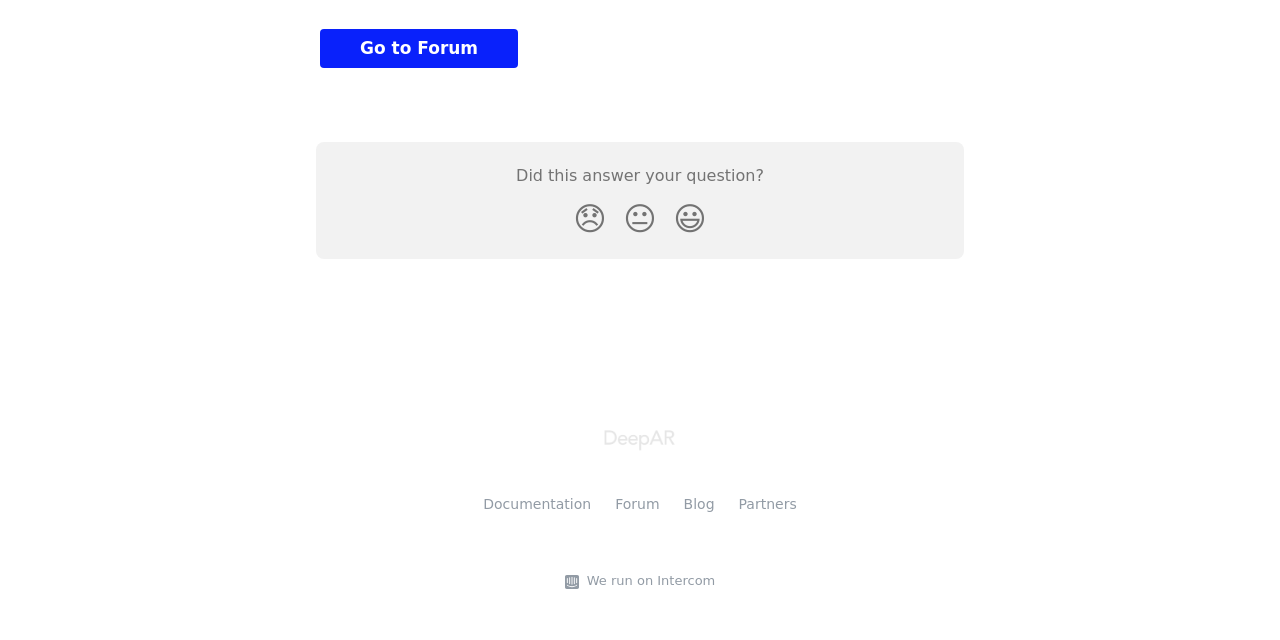Based on the description "We run on Intercom", find the bounding box of the specified UI element.

[0.452, 0.893, 0.559, 0.925]